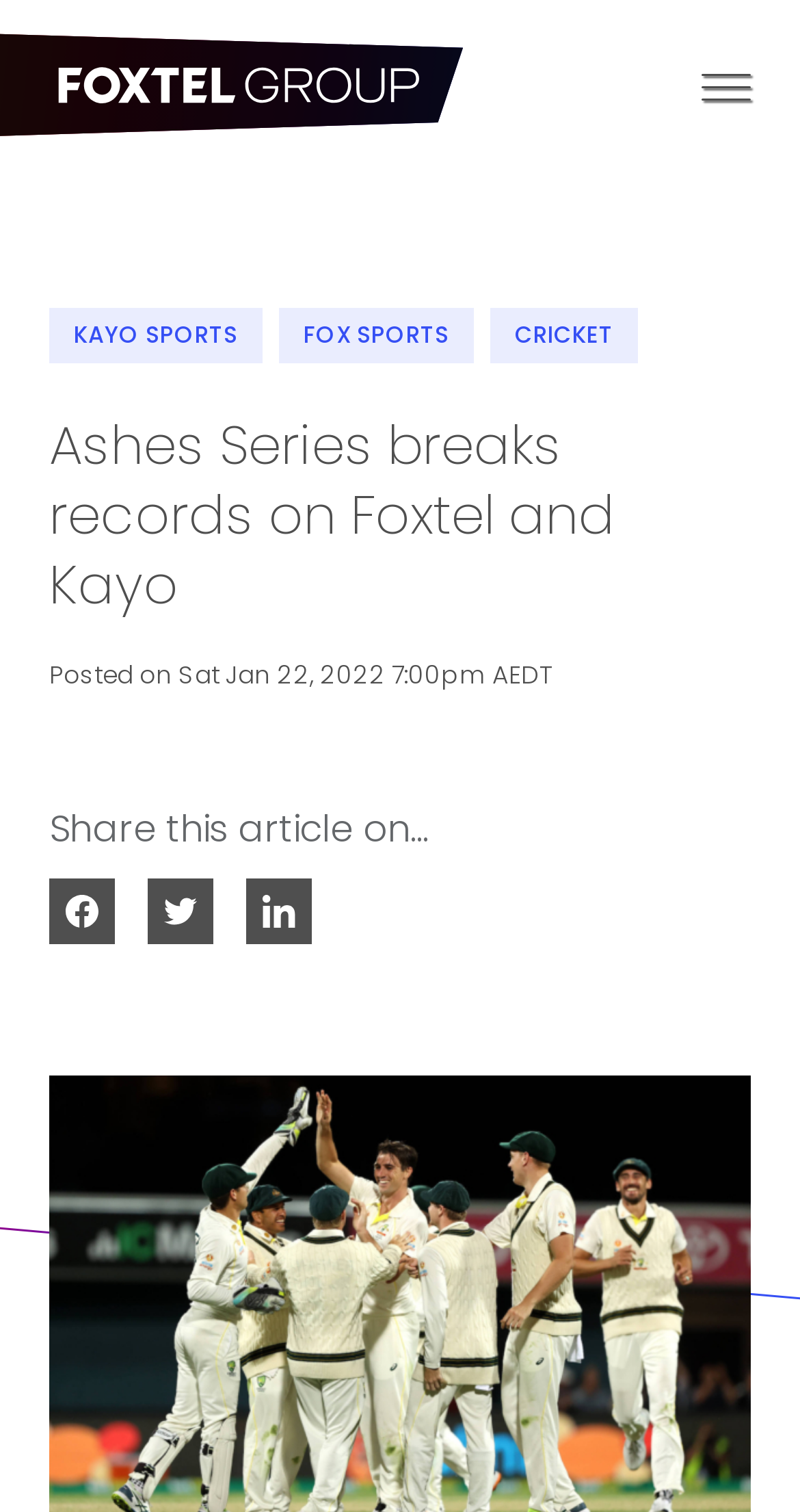What are the social media platforms for sharing the article?
Please elaborate on the answer to the question with detailed information.

I found the social media links at the bottom of the article, which are 'Share on Facebook', 'Share on Twitter', and 'Share on LinkedIn'. These are the three social media platforms for sharing the article.